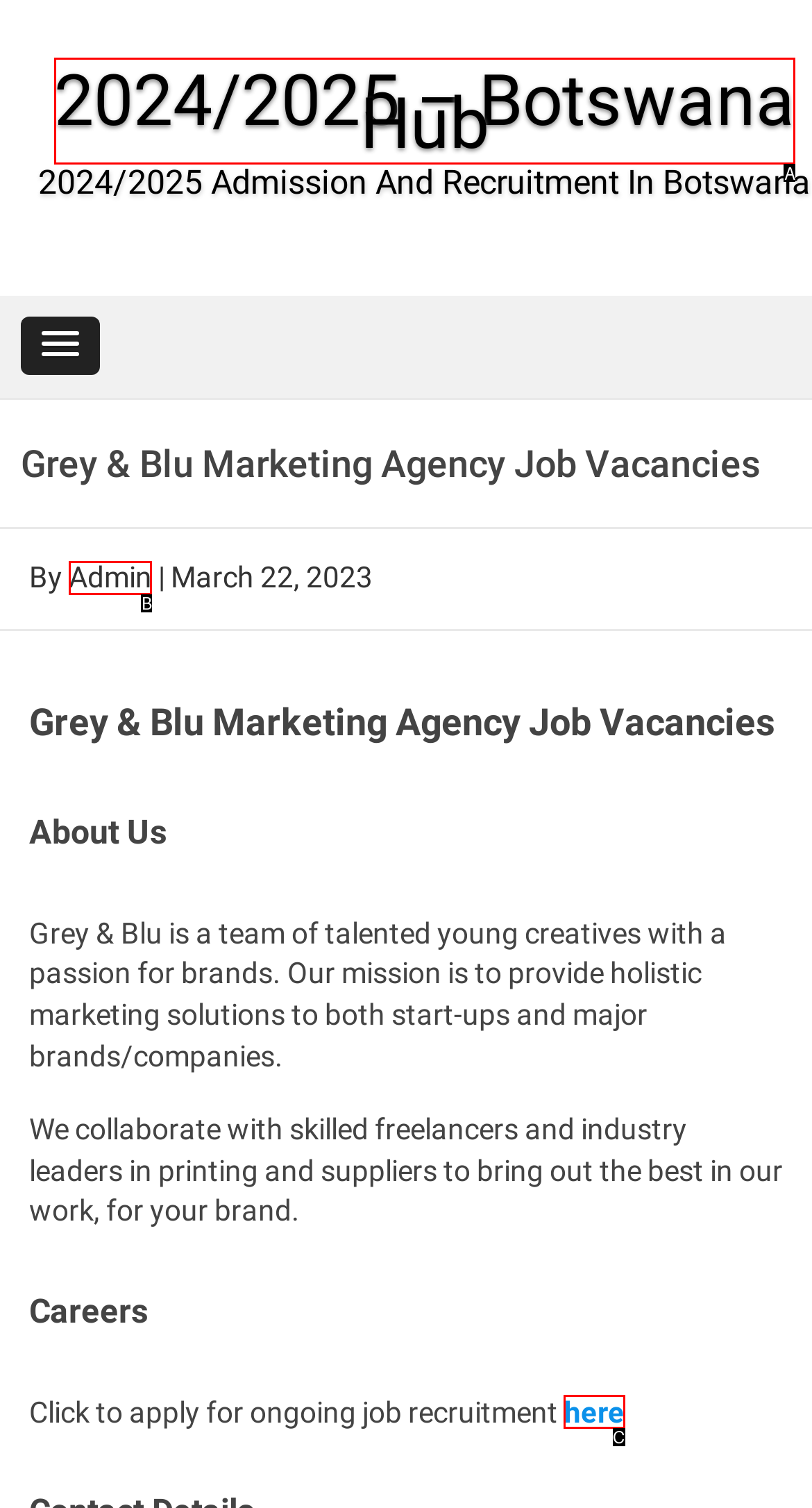Choose the option that best matches the description: About
Indicate the letter of the matching option directly.

None